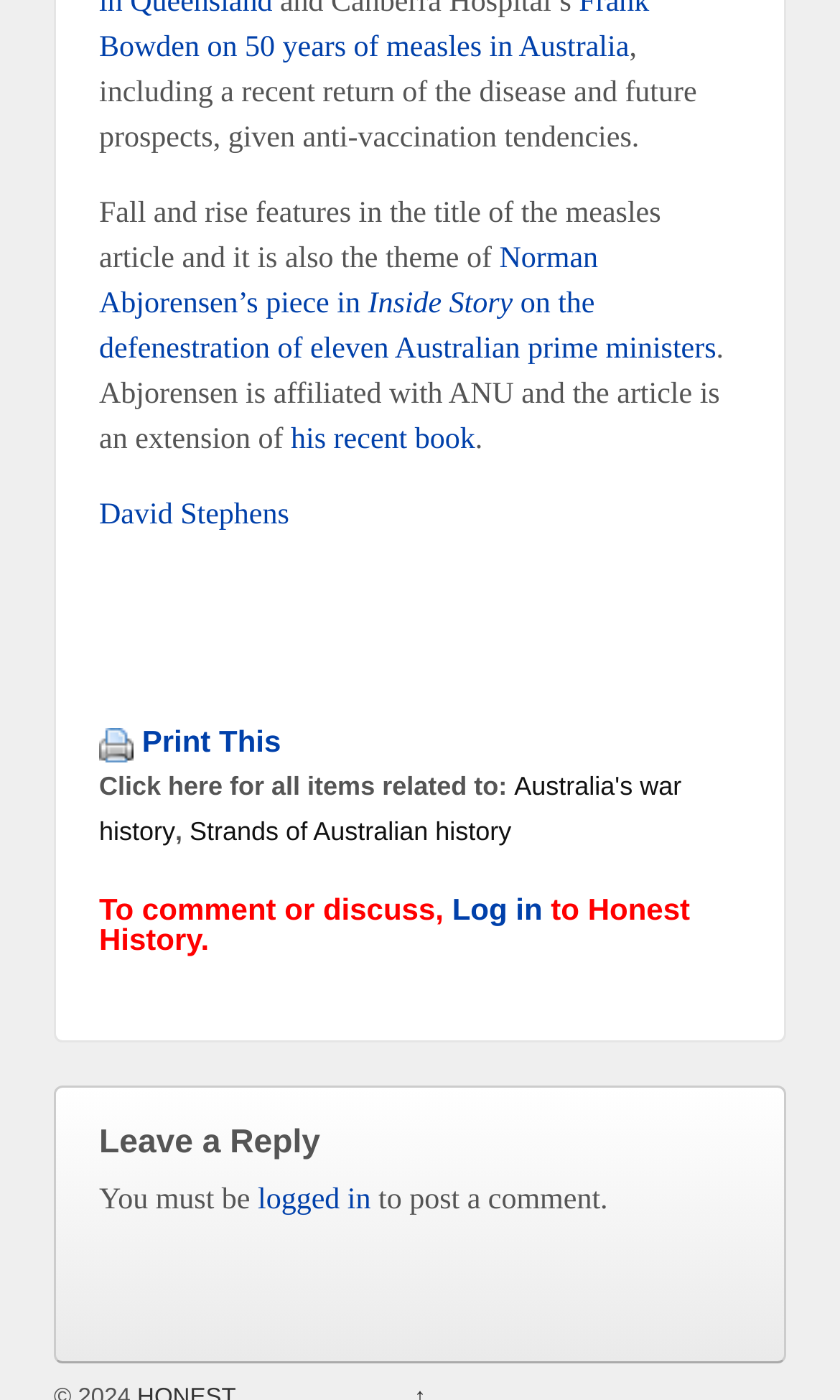What is the purpose of the 'Print This' button?
Using the image as a reference, answer with just one word or a short phrase.

To print the page